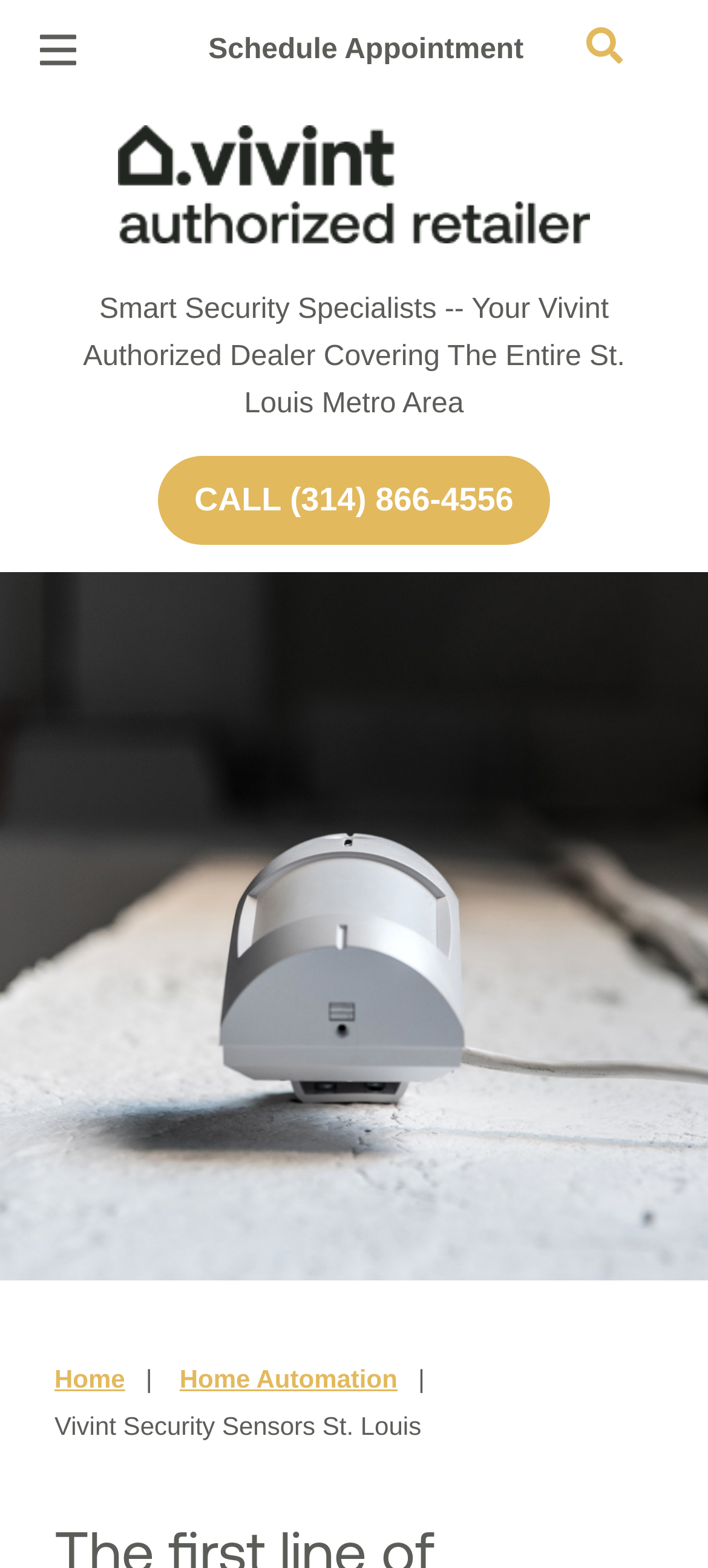What is the company name?
Refer to the image and provide a one-word or short phrase answer.

Vivint